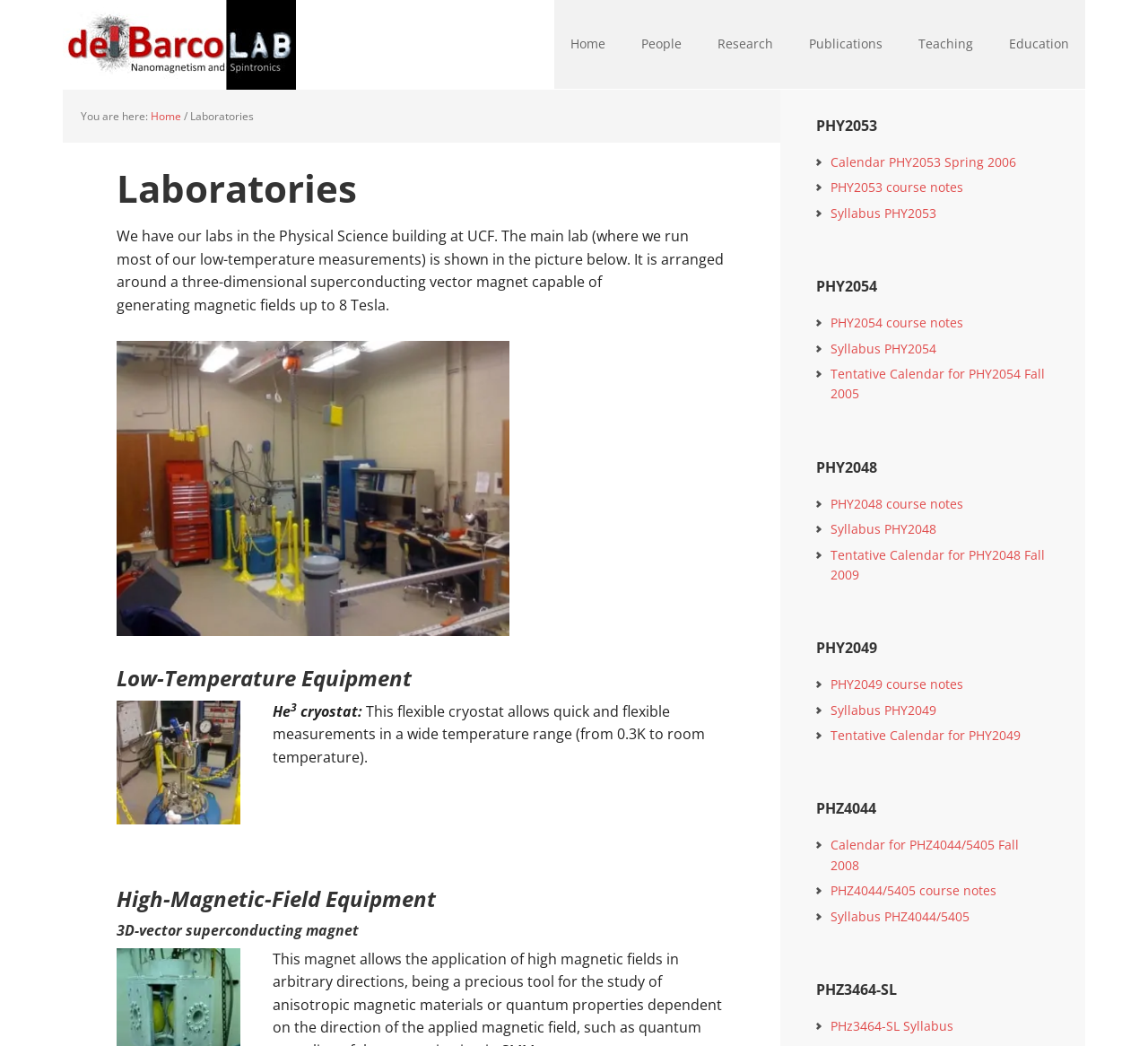Determine the bounding box coordinates for the region that must be clicked to execute the following instruction: "view PHZ4044/5405 course notes".

[0.723, 0.843, 0.868, 0.86]